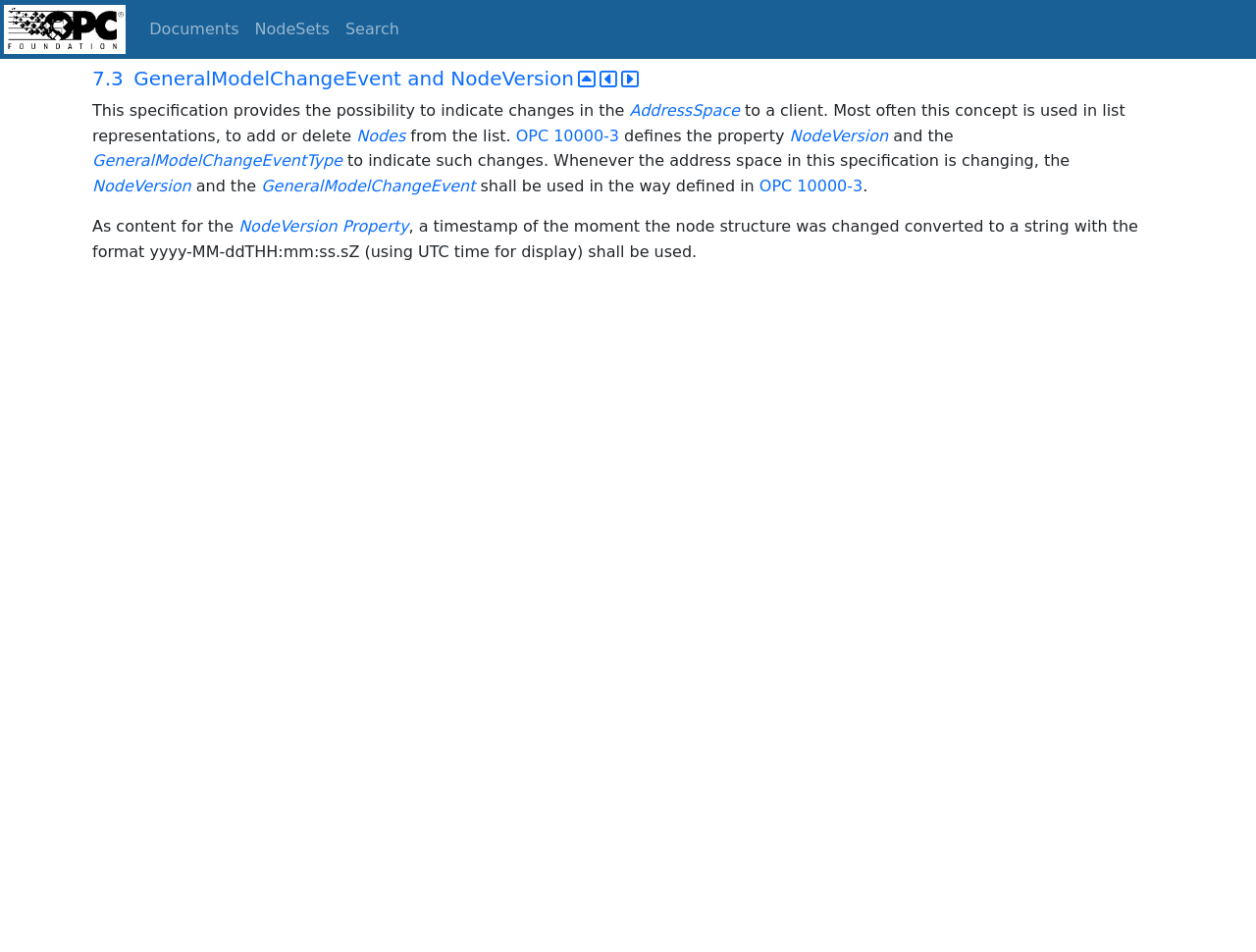What is the purpose of the GeneralModelChangeEvent?
Provide an in-depth answer to the question, covering all aspects.

Based on the webpage content, the GeneralModelChangeEvent is used to indicate changes in the address space. This is mentioned in the sentence 'to indicate such changes. Whenever the address space in this specification is changing, the GeneralModelChangeEvent shall be used in the way defined in OPC 10000-3.'